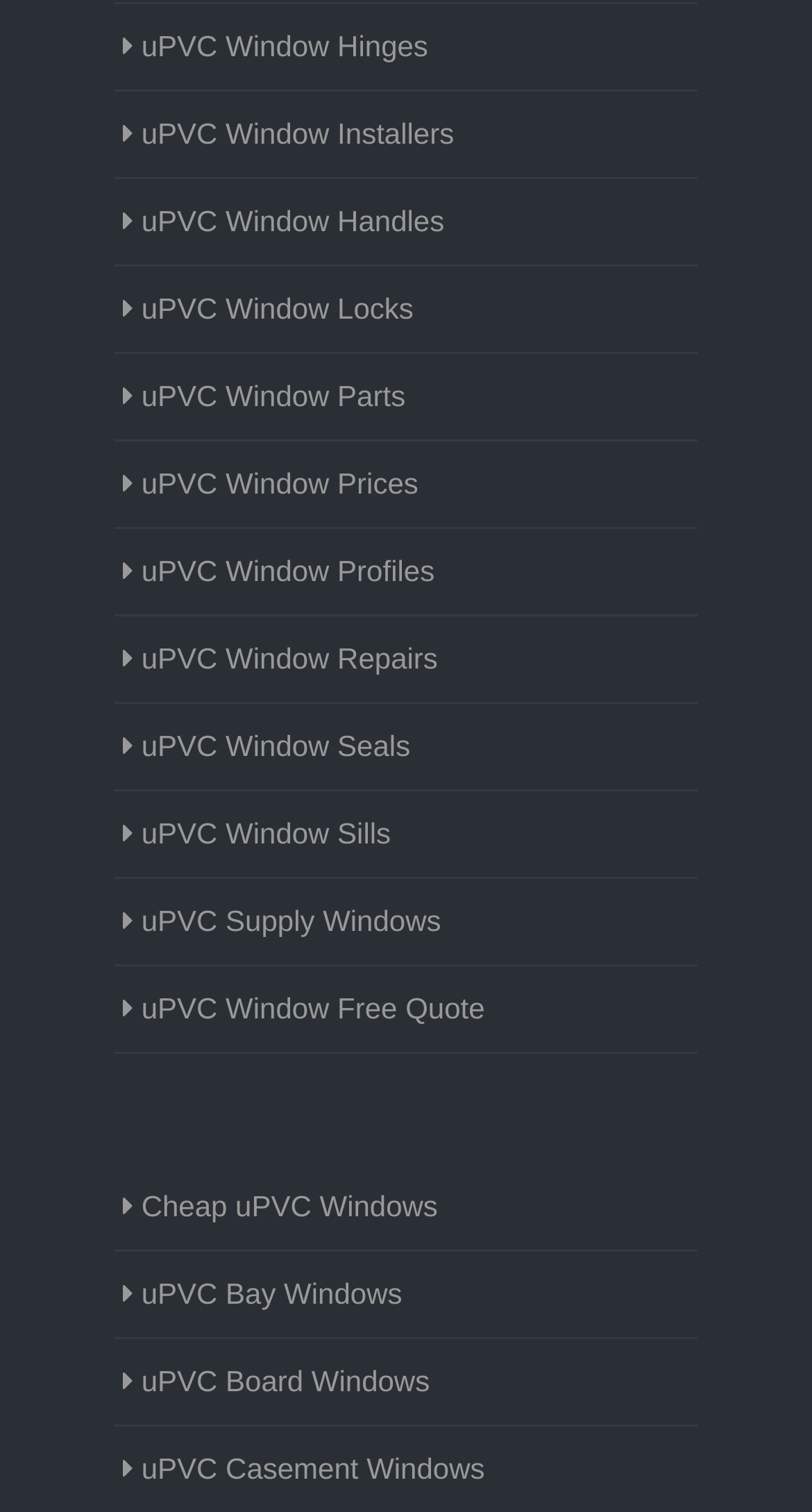Refer to the screenshot and give an in-depth answer to this question: What is the vertical position of the 'uPVC Window Free Quote' link?

By comparing the y1 and y2 coordinates of the 'uPVC Window Free Quote' link element, I found that its vertical position is below the middle of the webpage.